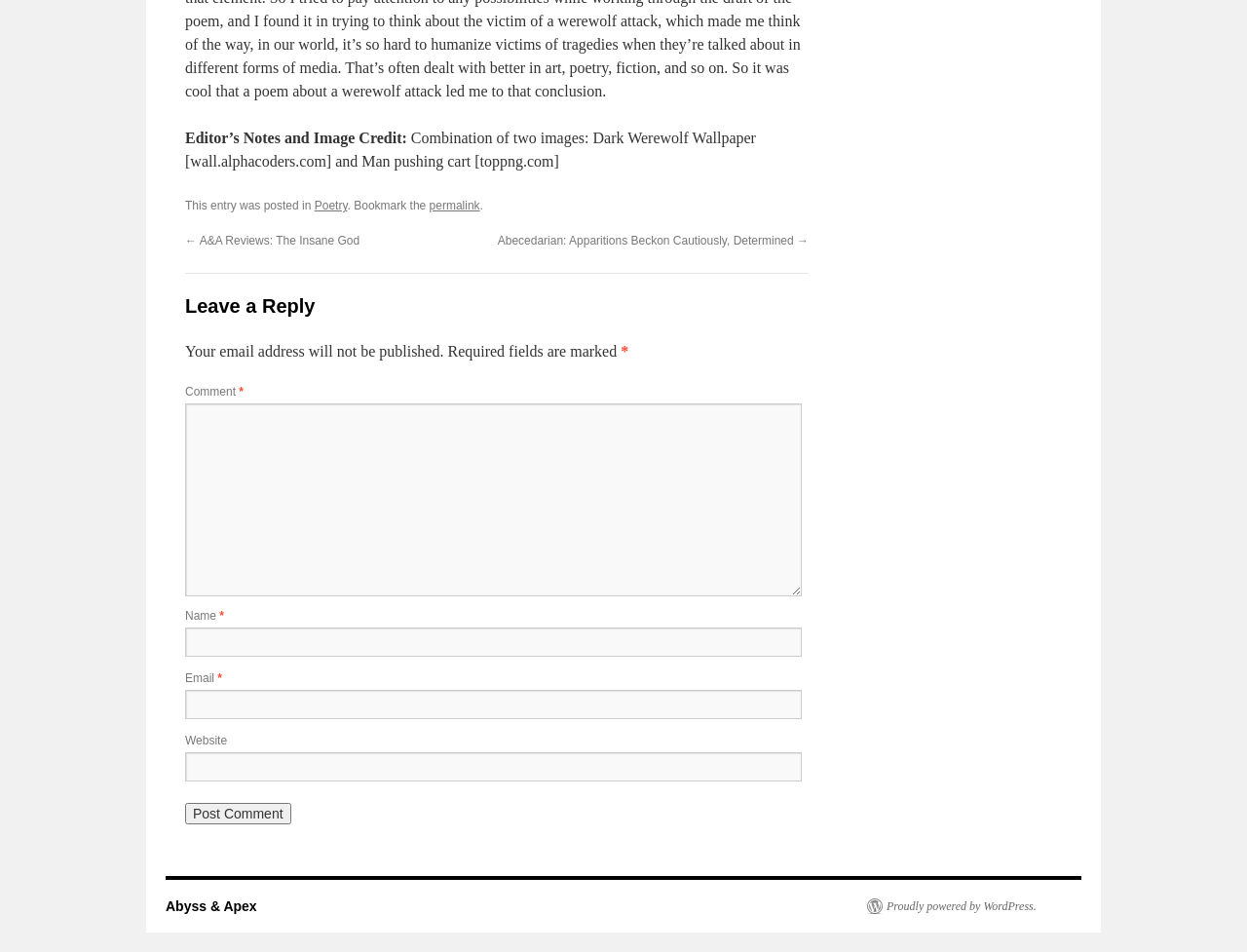Locate the bounding box coordinates of the clickable region to complete the following instruction: "Visit the Abyss & Apex website."

[0.133, 0.944, 0.206, 0.96]